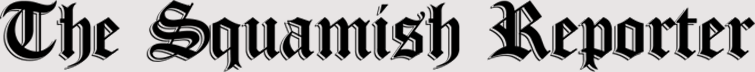Offer an in-depth caption for the image presented.

The image features the title "The Squamish Reporter," styled in an elaborate, gothic font, which enhances its distinctive character and appeal. The design likely reflects the publication's focus on local news, including significant environmental issues such as wildfires, as indicated in the article title accompanying the image. This captivating typography invites readers into the content of the publication, emphasizing its role as a key source of information for the Squamish community and the surrounding Sea to Sky region.